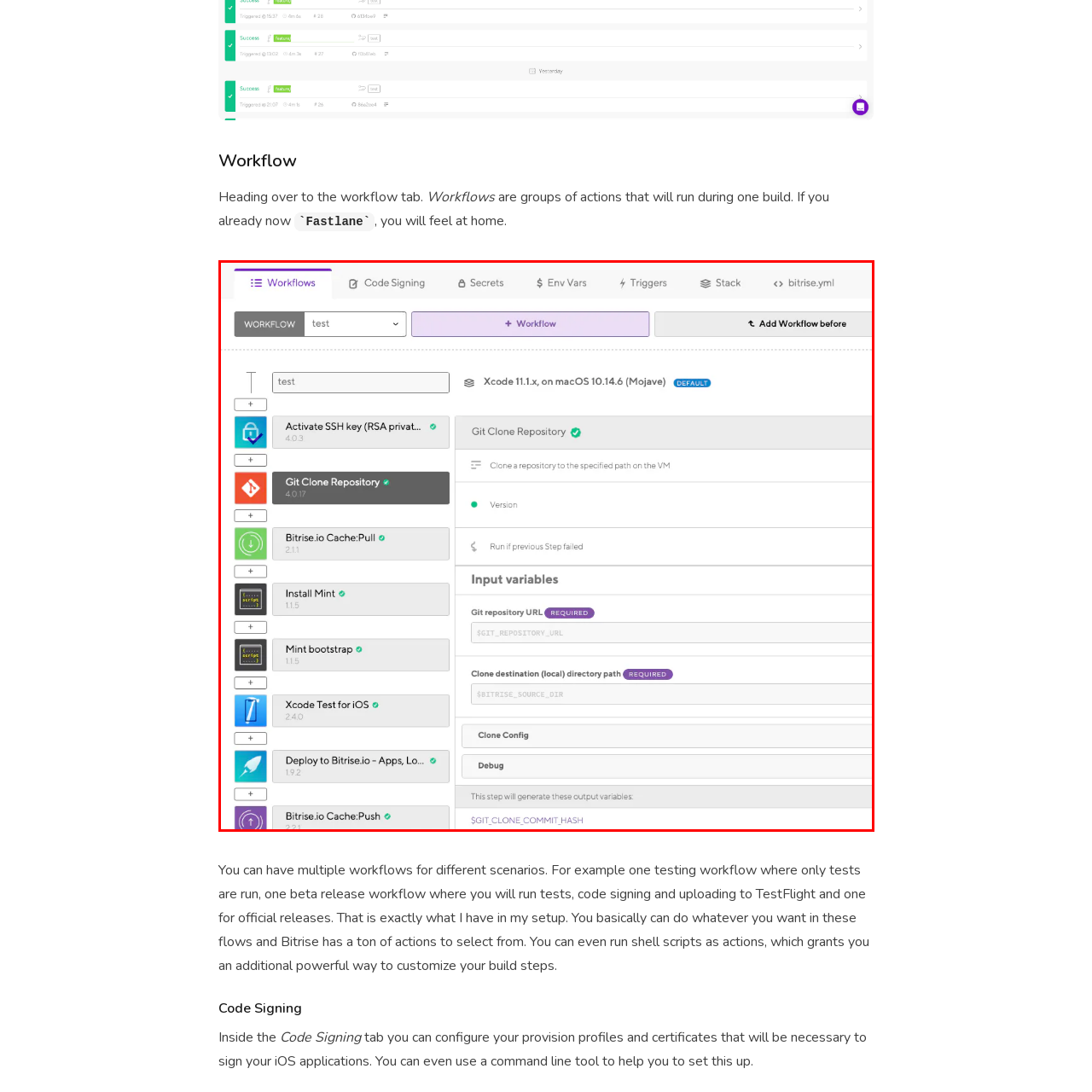Create a thorough description of the image portion outlined in red.

The image showcases a section of the Bitrise platform, specifically the "Workflows" tab. This interface organizes various automation workflows, which are crucial for continuous integration and deployment. The highlighted workflow is named "test" and is configured to run with Xcode 11.x on macOS 10.14.6 (Mojave). 

In the workflow, several steps are outlined, starting with "Activate SSH key," followed by "Git Clone Repository," which is designed to clone a repository to a specified path on the virtual machine (VM). The subsequent steps include caching, installation, testing, and deployment processes that are essential for building and releasing applications.

Input variables required for the workflow are presented prominently, such as the "Git repository URL" and "Clone destination (local) directory path," which must be defined for proper execution. Overall, this image captures the structured and intuitive layout of the Bitrise workflows, enabling developers to streamline their build processes effectively.